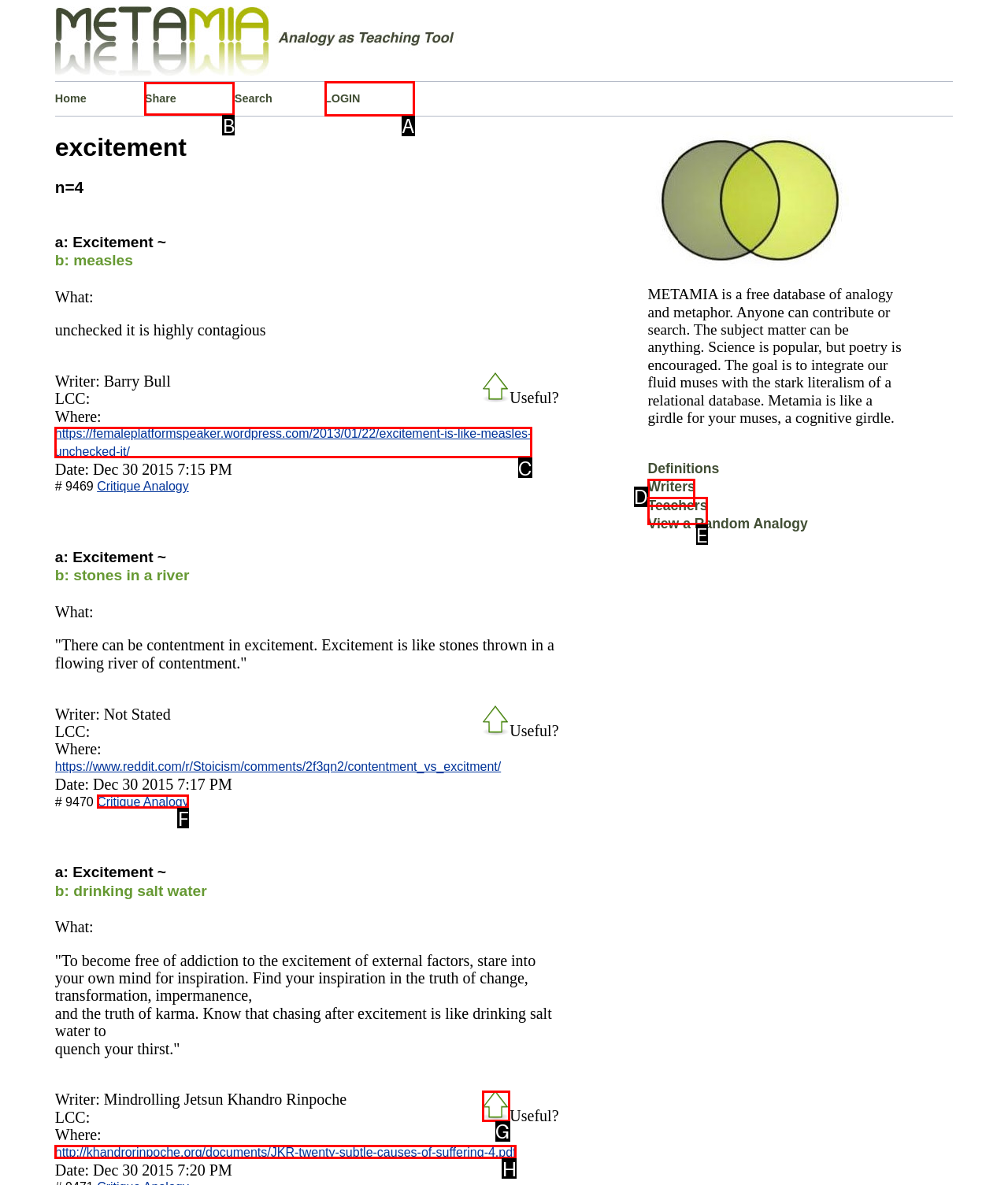Identify the correct UI element to click to achieve the task: Login to the website.
Answer with the letter of the appropriate option from the choices given.

A